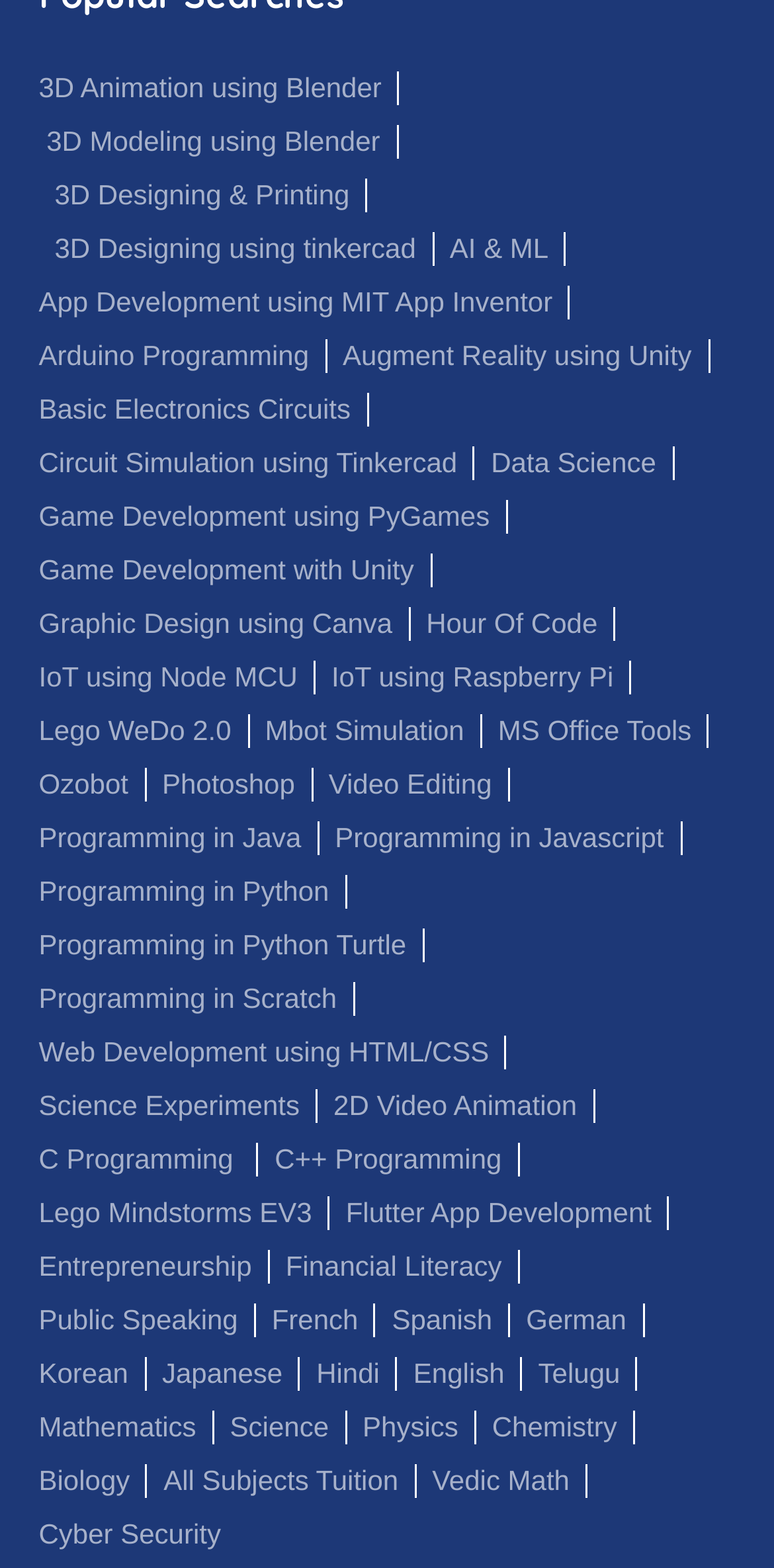How many language courses are available on this webpage?
Using the image, provide a concise answer in one word or a short phrase.

8